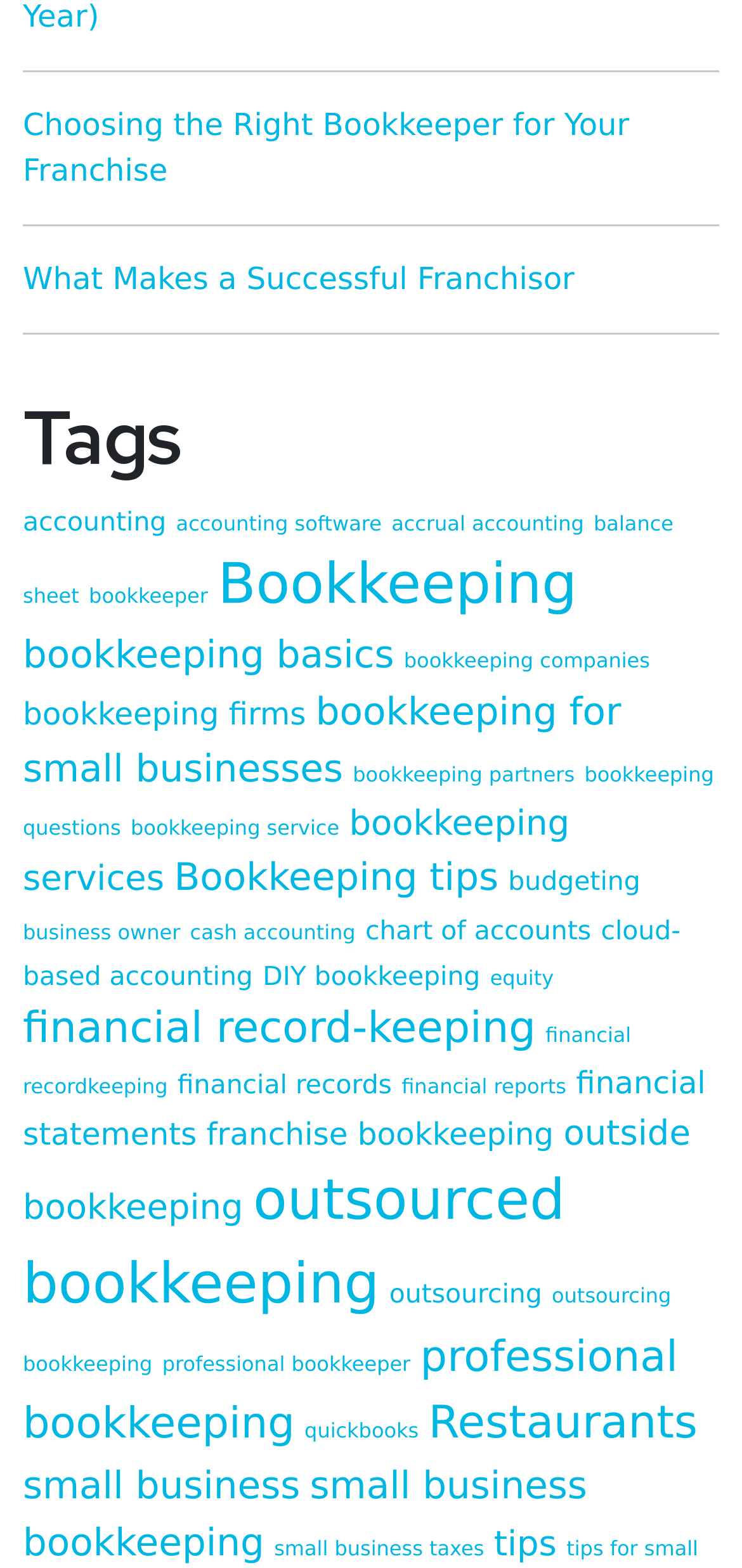Provide the bounding box coordinates of the HTML element described as: "What Makes a Successful Franchisor". The bounding box coordinates should be four float numbers between 0 and 1, i.e., [left, top, right, bottom].

[0.031, 0.167, 0.774, 0.19]